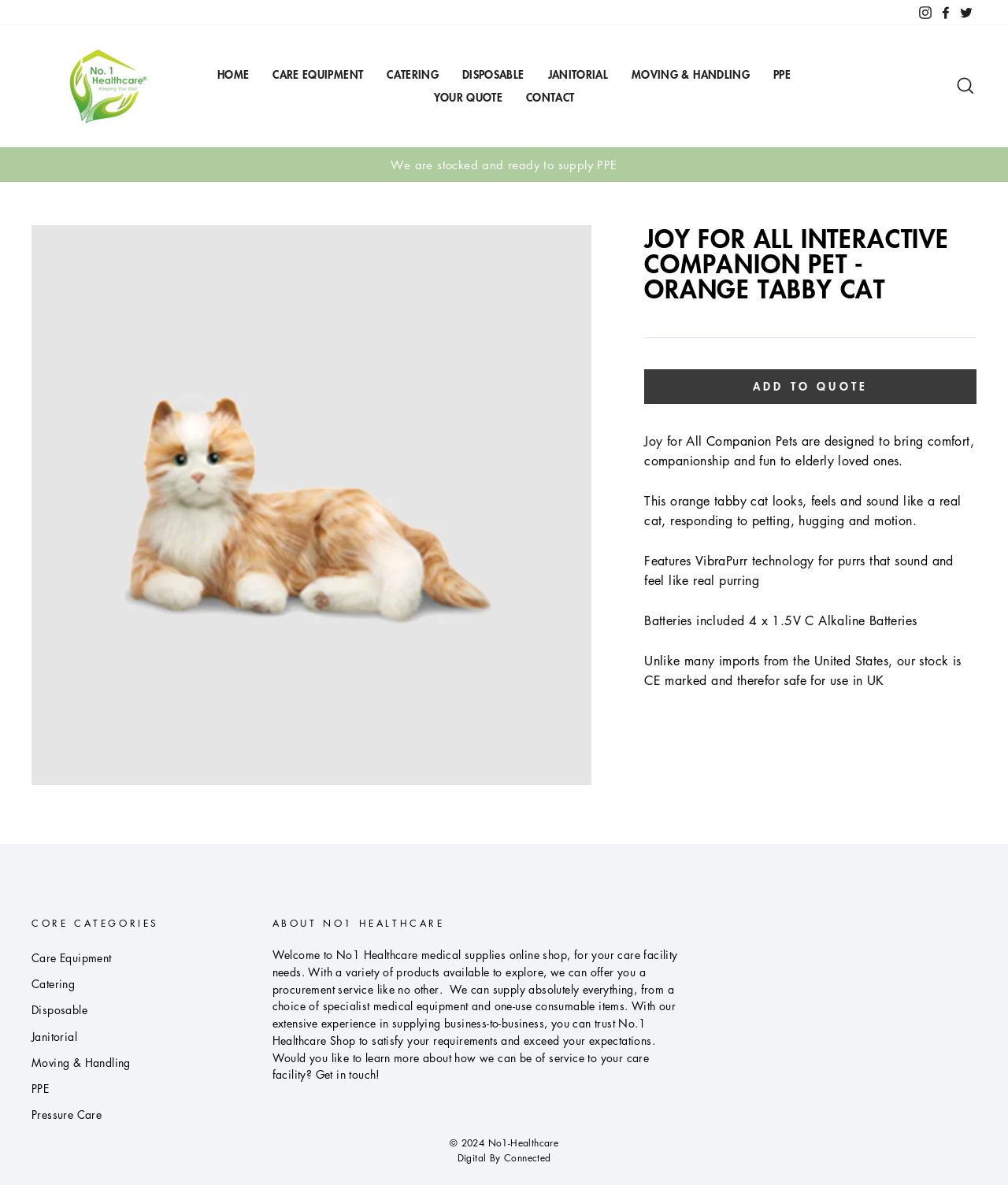Respond with a single word or phrase:
What is the name of the company?

No1-Healthcare